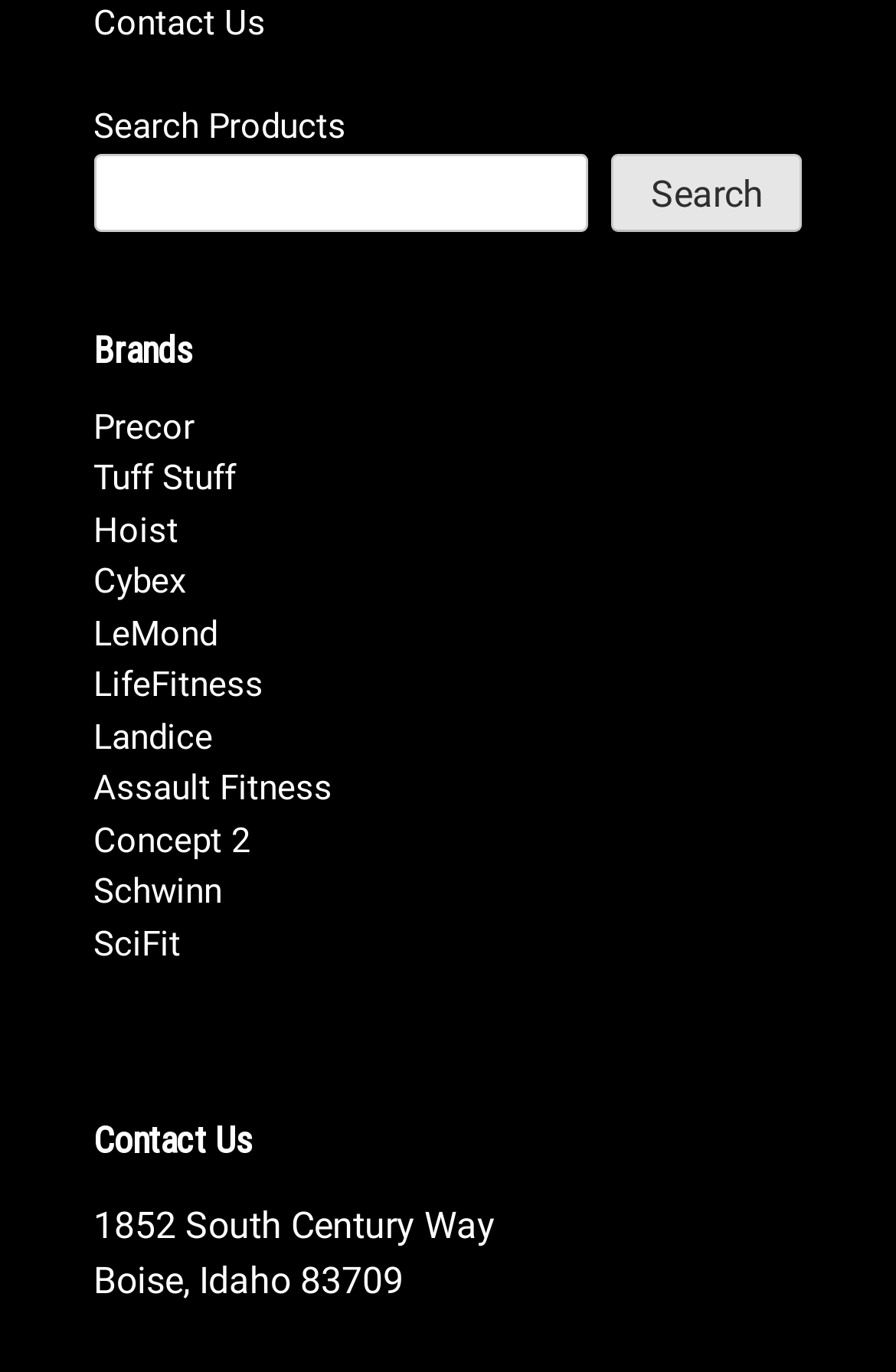Please locate the bounding box coordinates of the region I need to click to follow this instruction: "Search for products".

[0.104, 0.112, 0.657, 0.169]